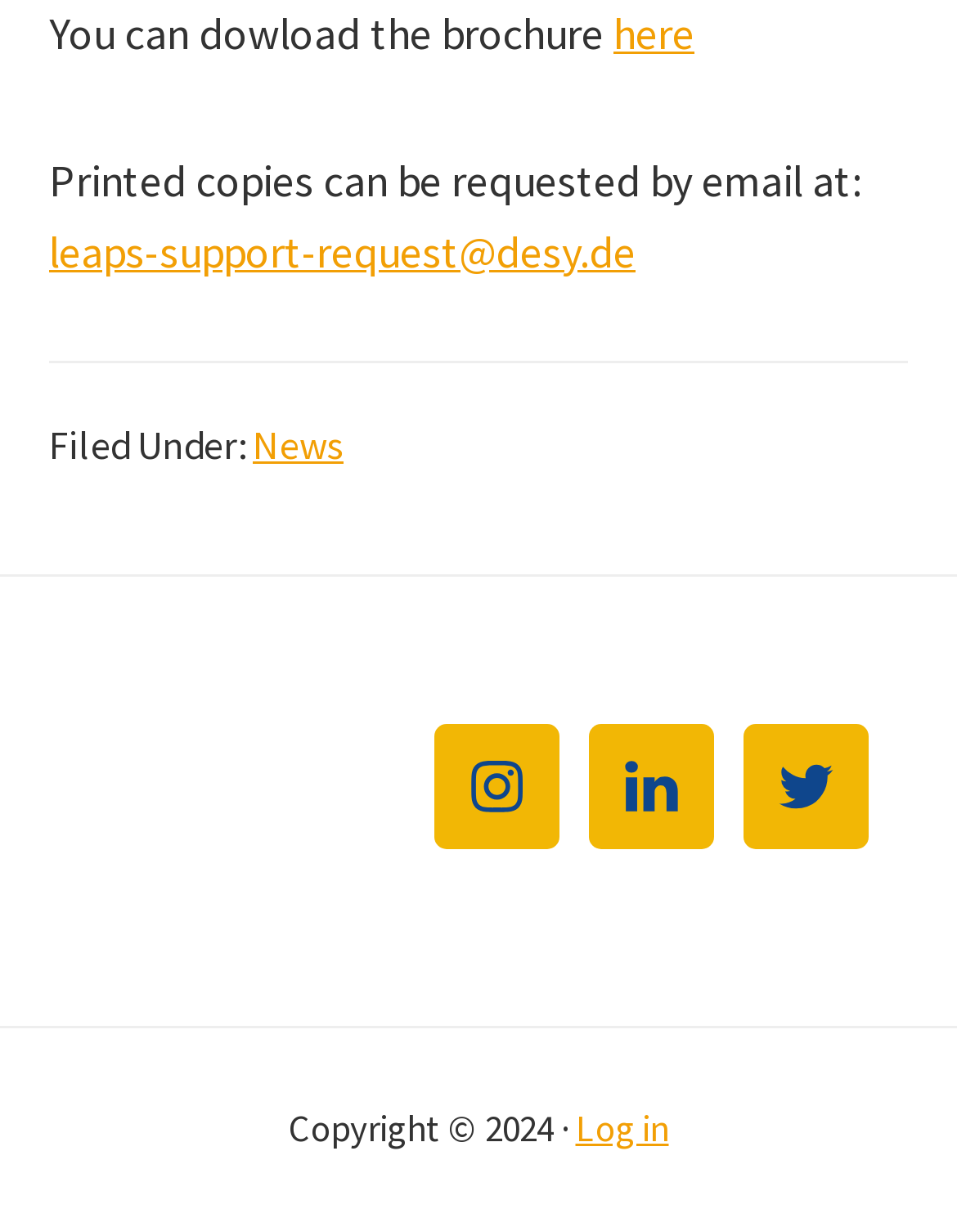Please respond to the question using a single word or phrase:
What is the email to request printed copies?

leaps-support-request@desy.de